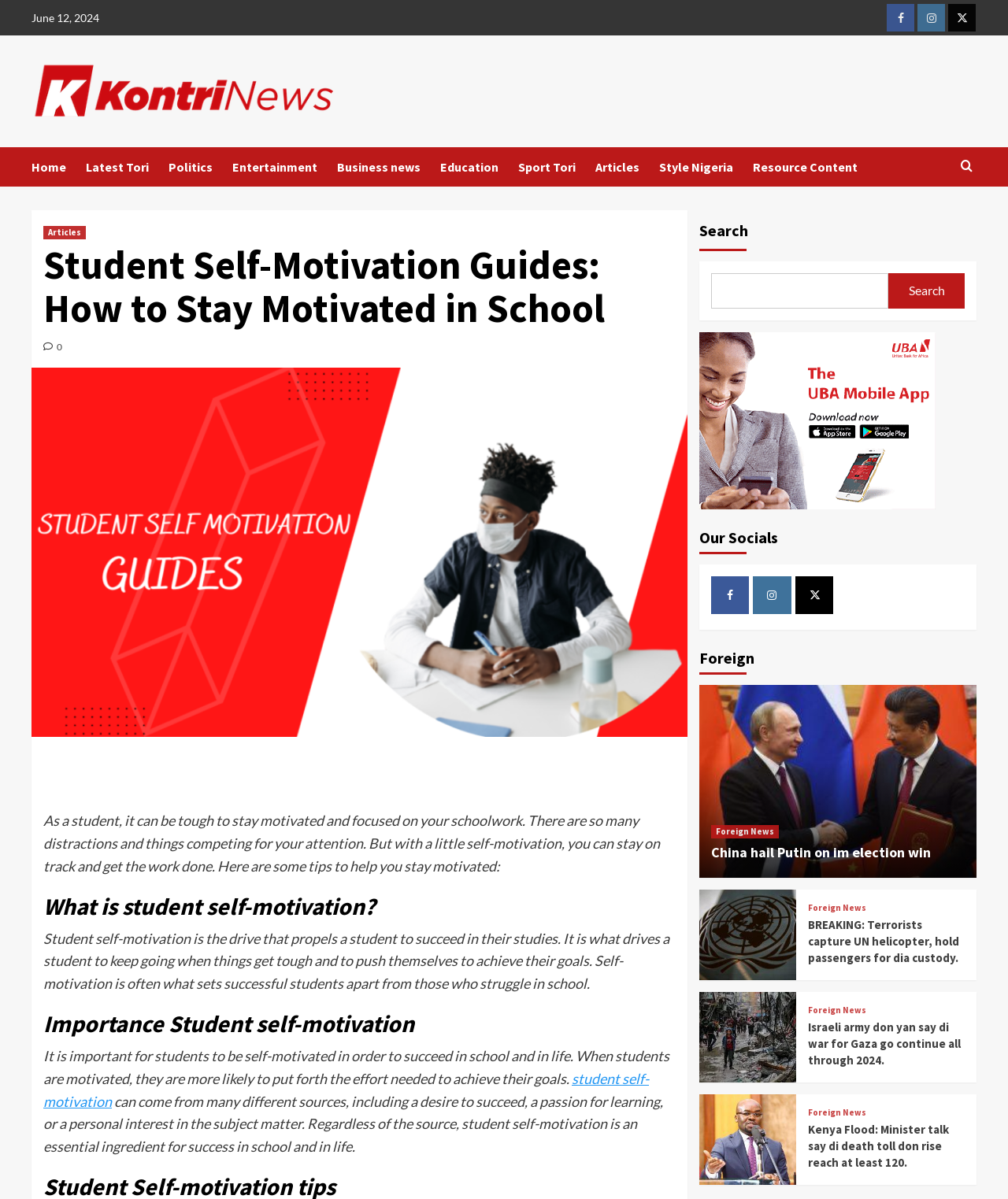Determine the bounding box coordinates of the region I should click to achieve the following instruction: "Check upcoming events". Ensure the bounding box coordinates are four float numbers between 0 and 1, i.e., [left, top, right, bottom].

None